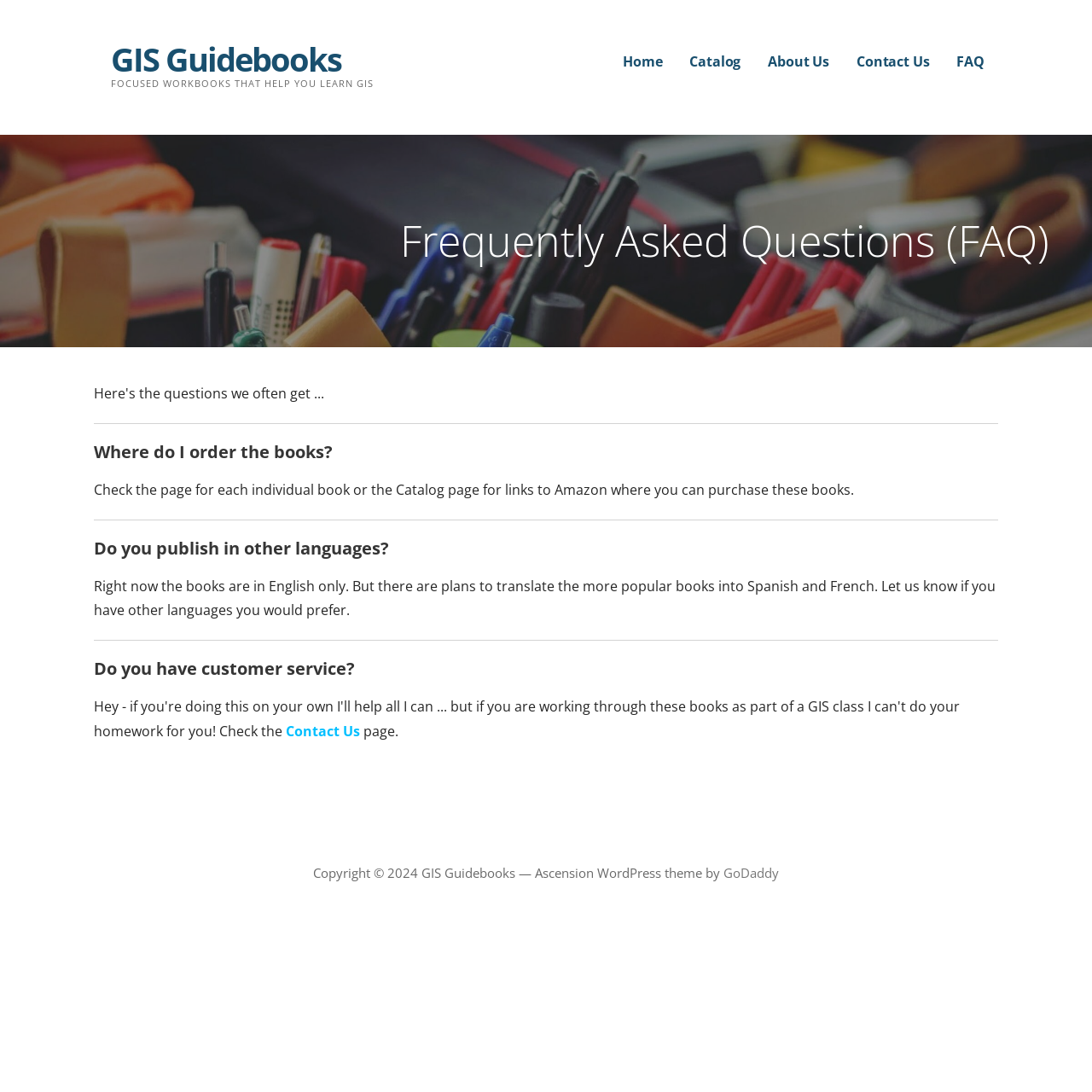Determine the bounding box coordinates of the section to be clicked to follow the instruction: "go to home page". The coordinates should be given as four float numbers between 0 and 1, formatted as [left, top, right, bottom].

[0.57, 0.041, 0.607, 0.073]